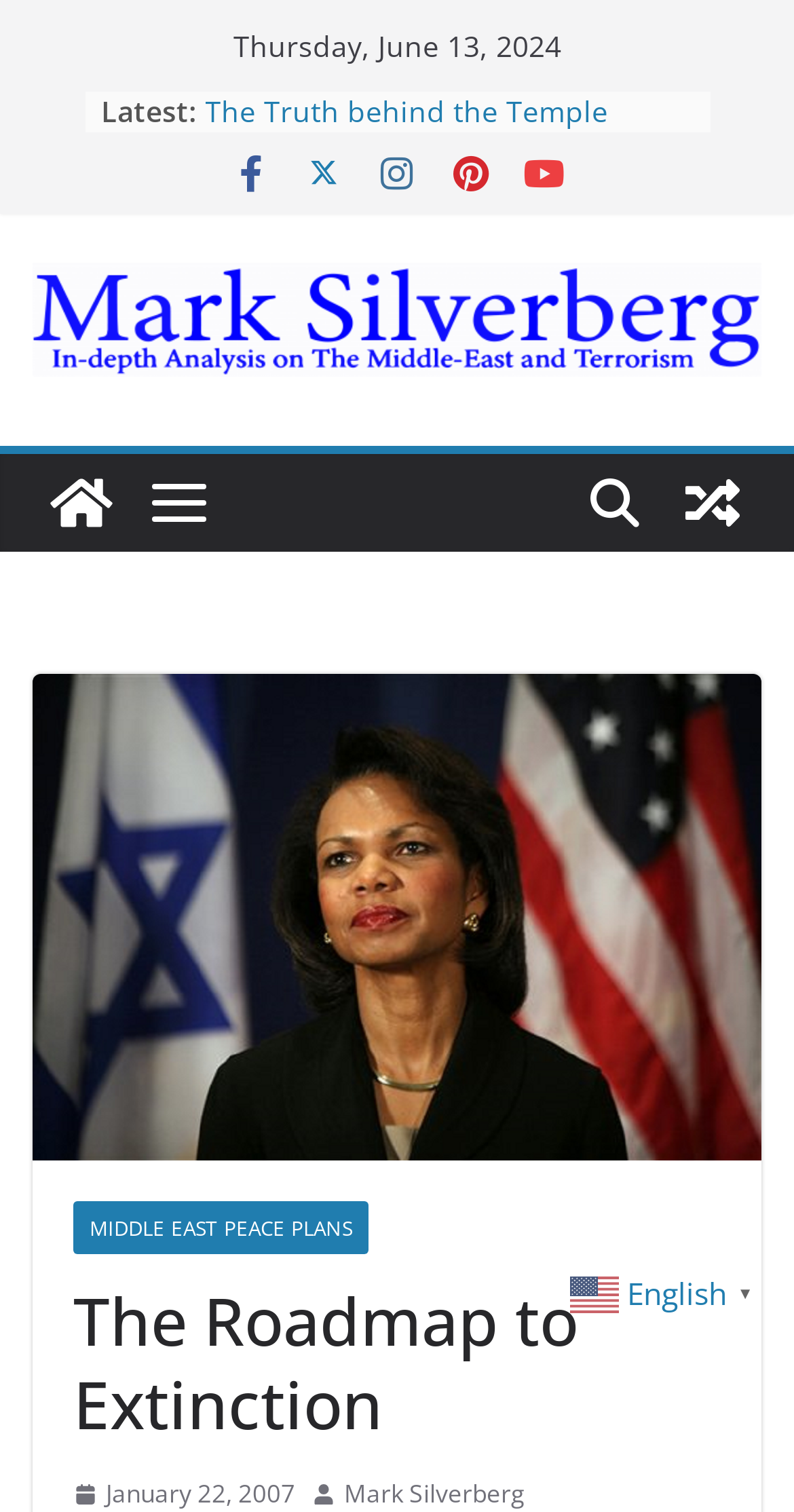What is the author's name?
Based on the visual information, provide a detailed and comprehensive answer.

I found the author's name by looking at the link element with the content 'Mark Silverberg', which is located below the date and has an associated image.